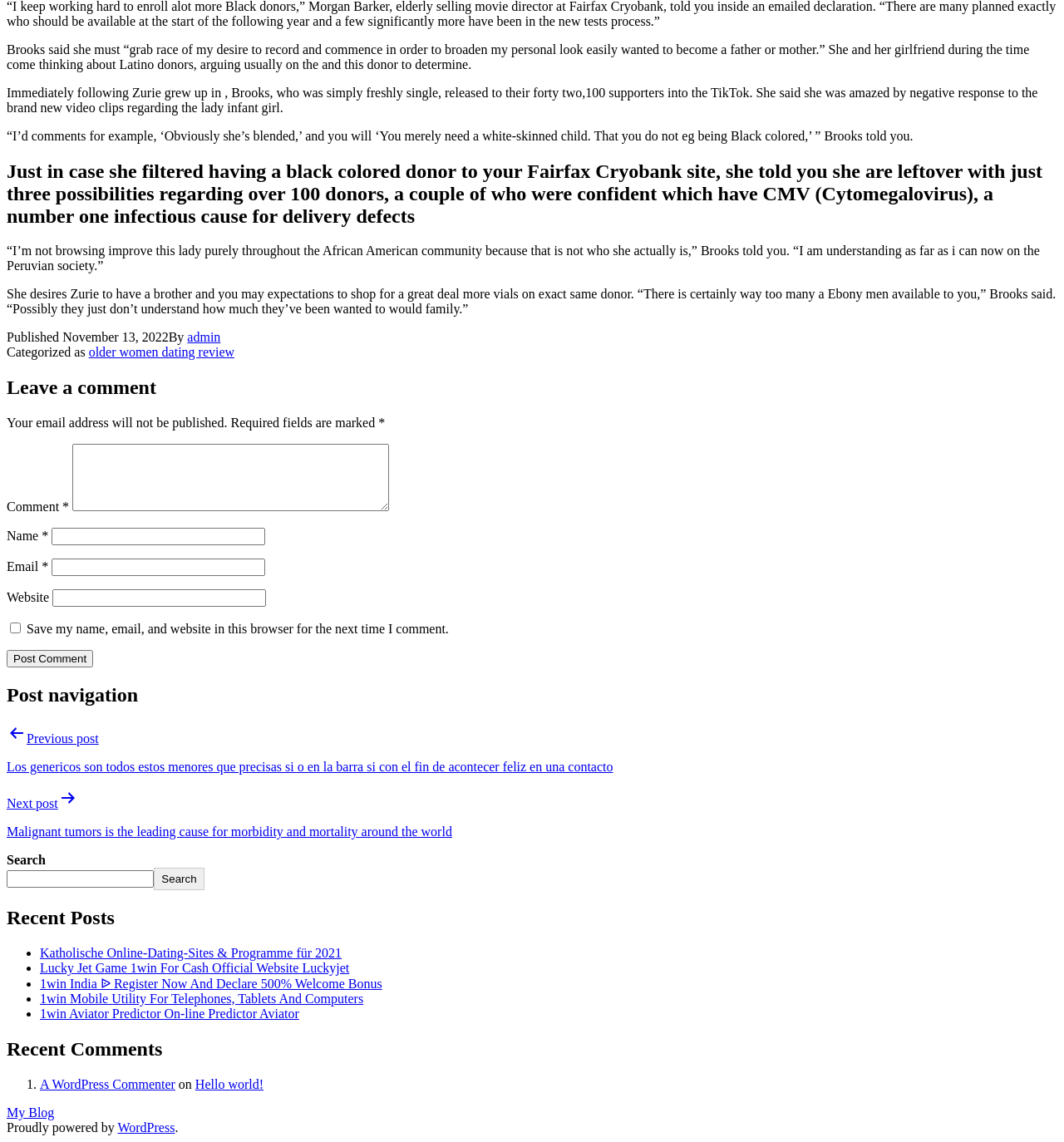Identify and provide the bounding box for the element described by: "name="submit" value="Post Comment"".

[0.006, 0.569, 0.088, 0.585]